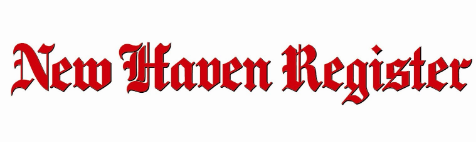In what year was the article published? Refer to the image and provide a one-word or short phrase answer.

2005